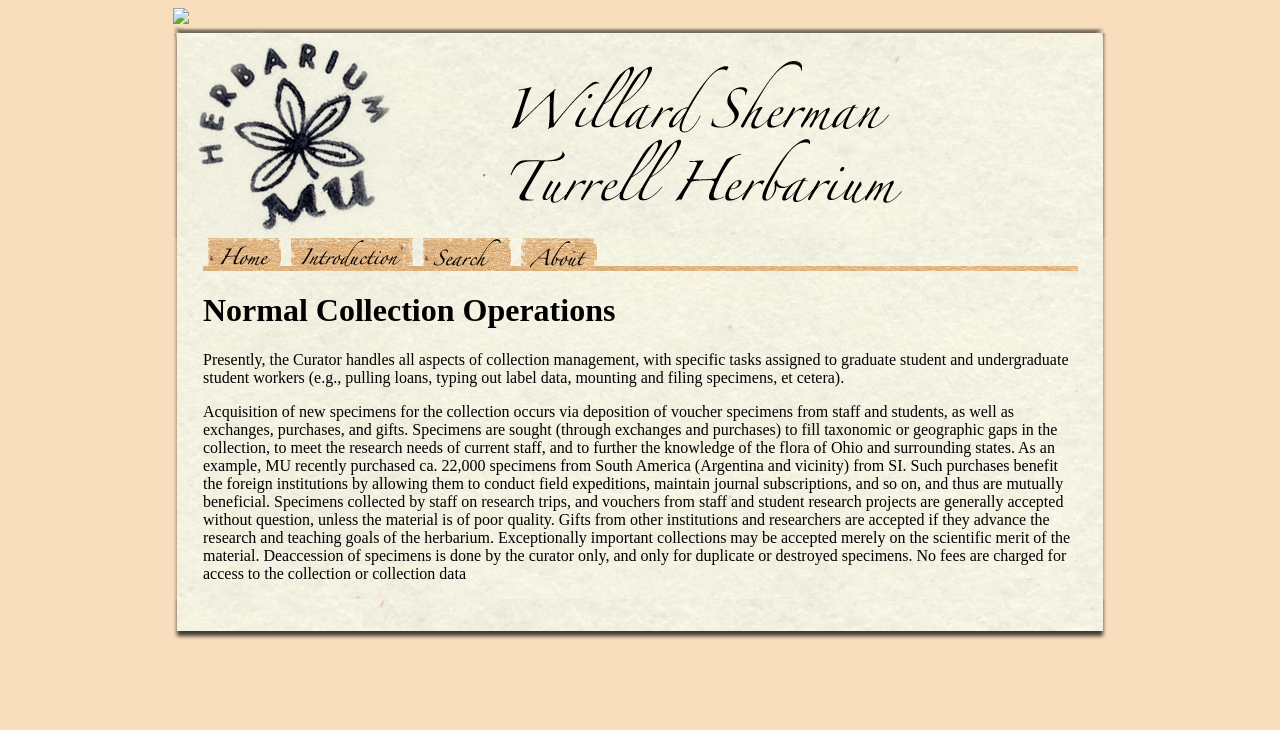Please answer the following question using a single word or phrase: 
How are new specimens acquired for the collection?

Deposition, exchanges, purchases, and gifts